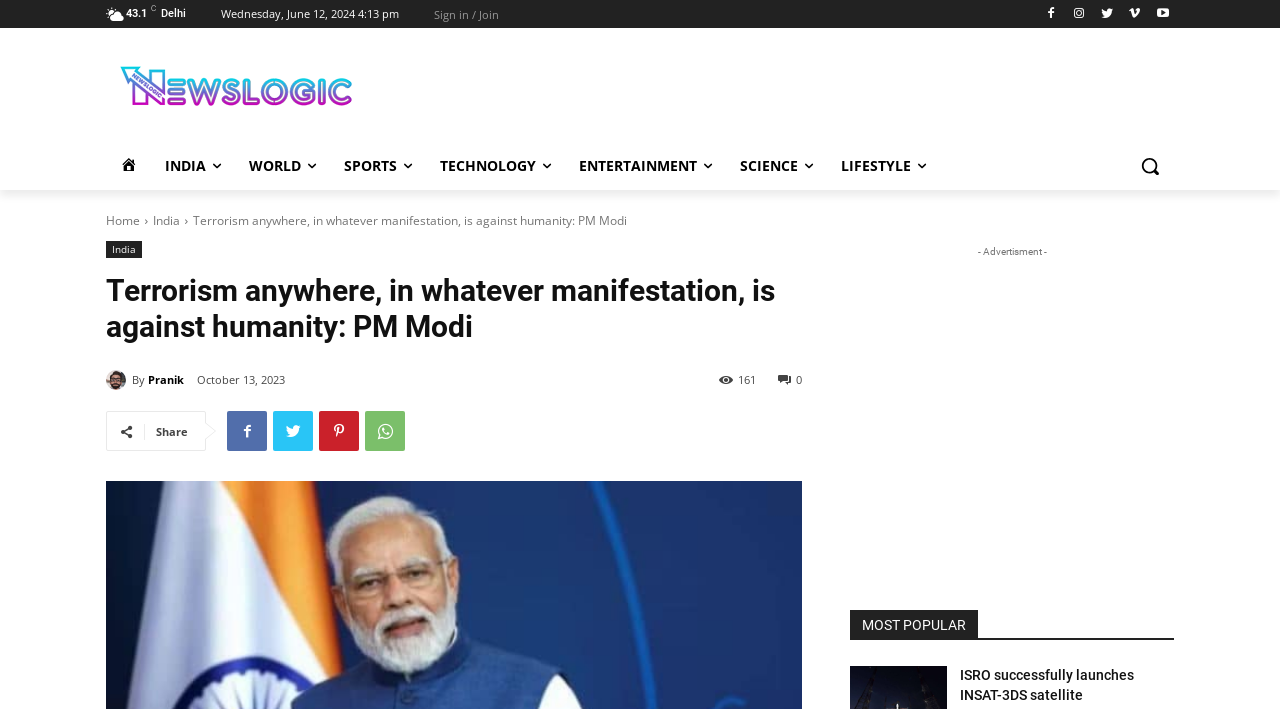Please respond in a single word or phrase: 
What is the date of the news article?

October 13, 2023